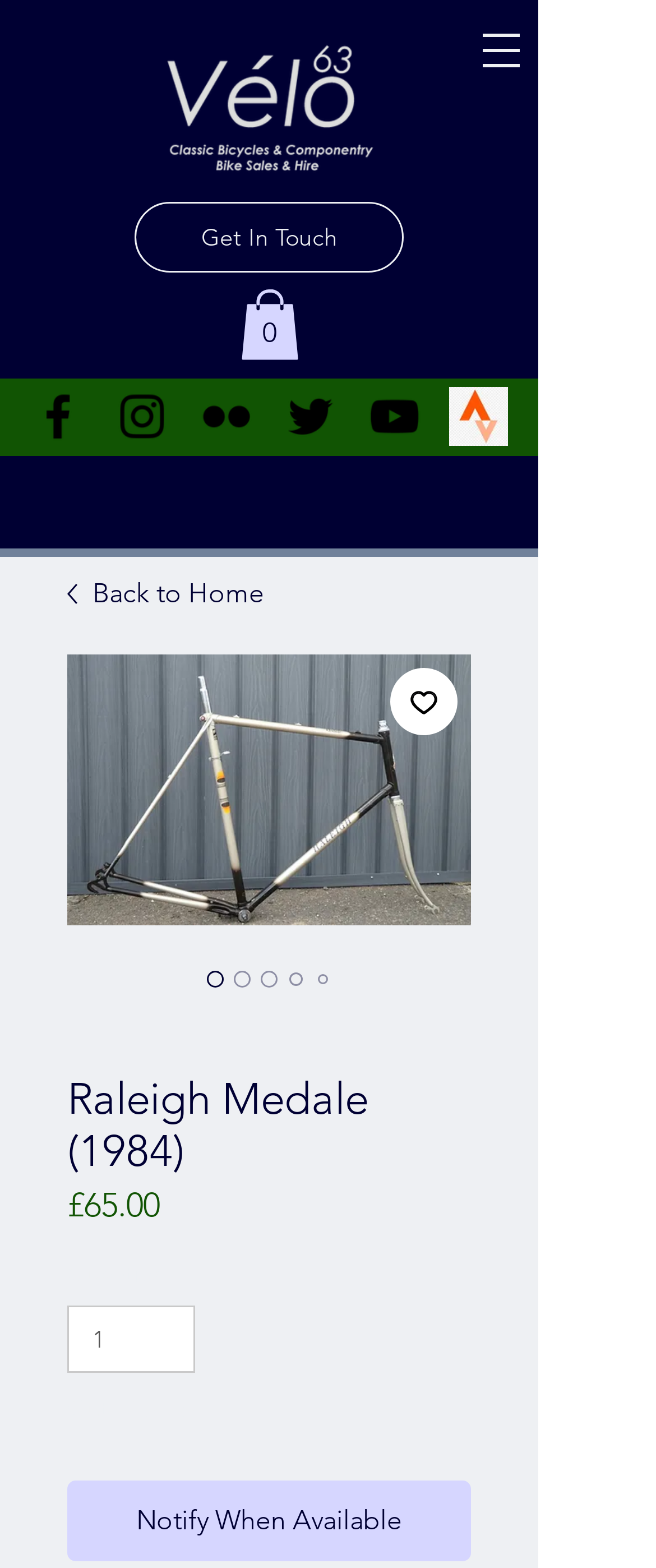For the element described, predict the bounding box coordinates as (top-left x, top-left y, bottom-right x, bottom-right y). All values should be between 0 and 1. Element description: aria-label="Instagram"

[0.172, 0.247, 0.262, 0.284]